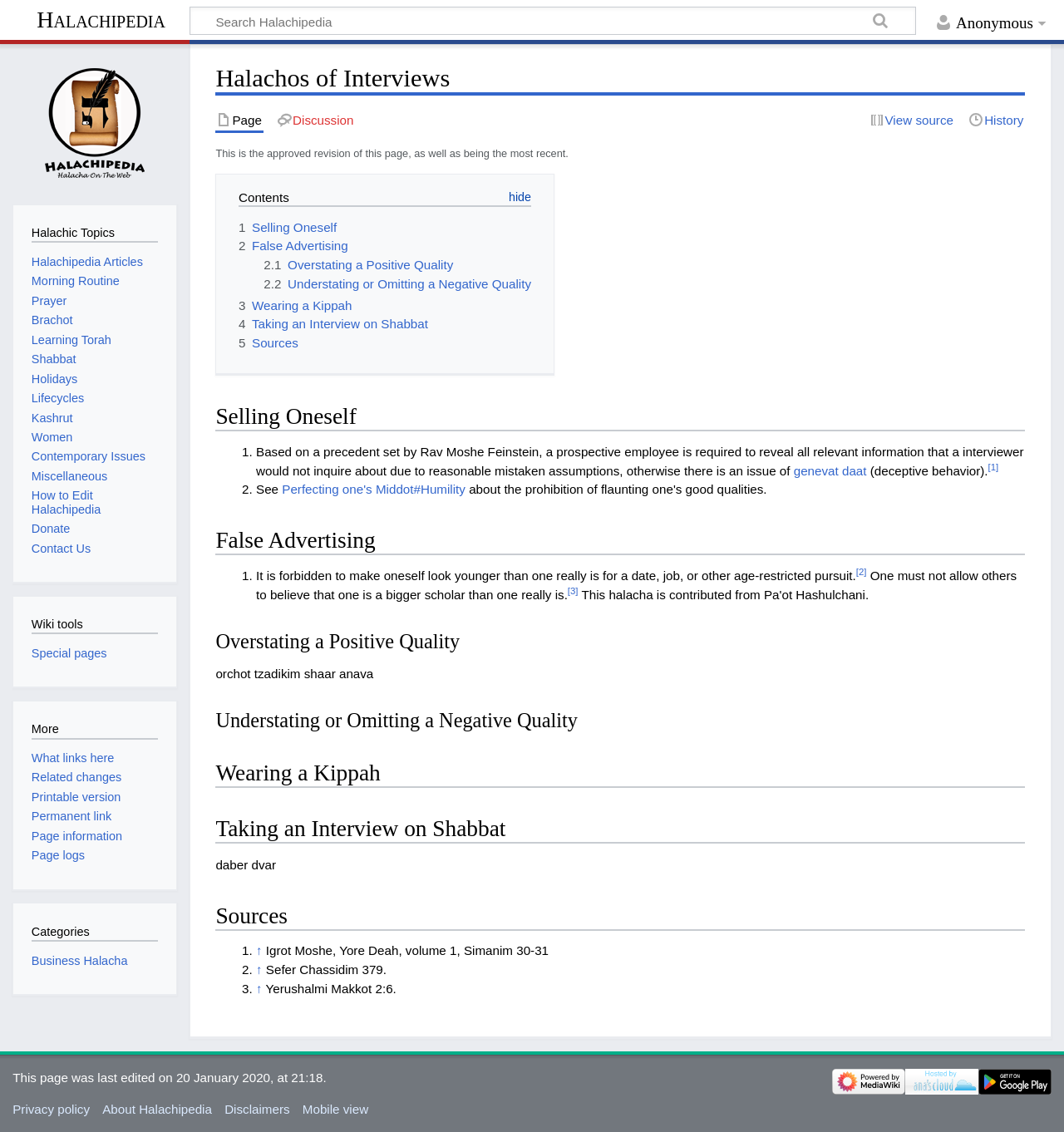Provide your answer in one word or a succinct phrase for the question: 
What is the function of the 'Go' button?

Submit search query